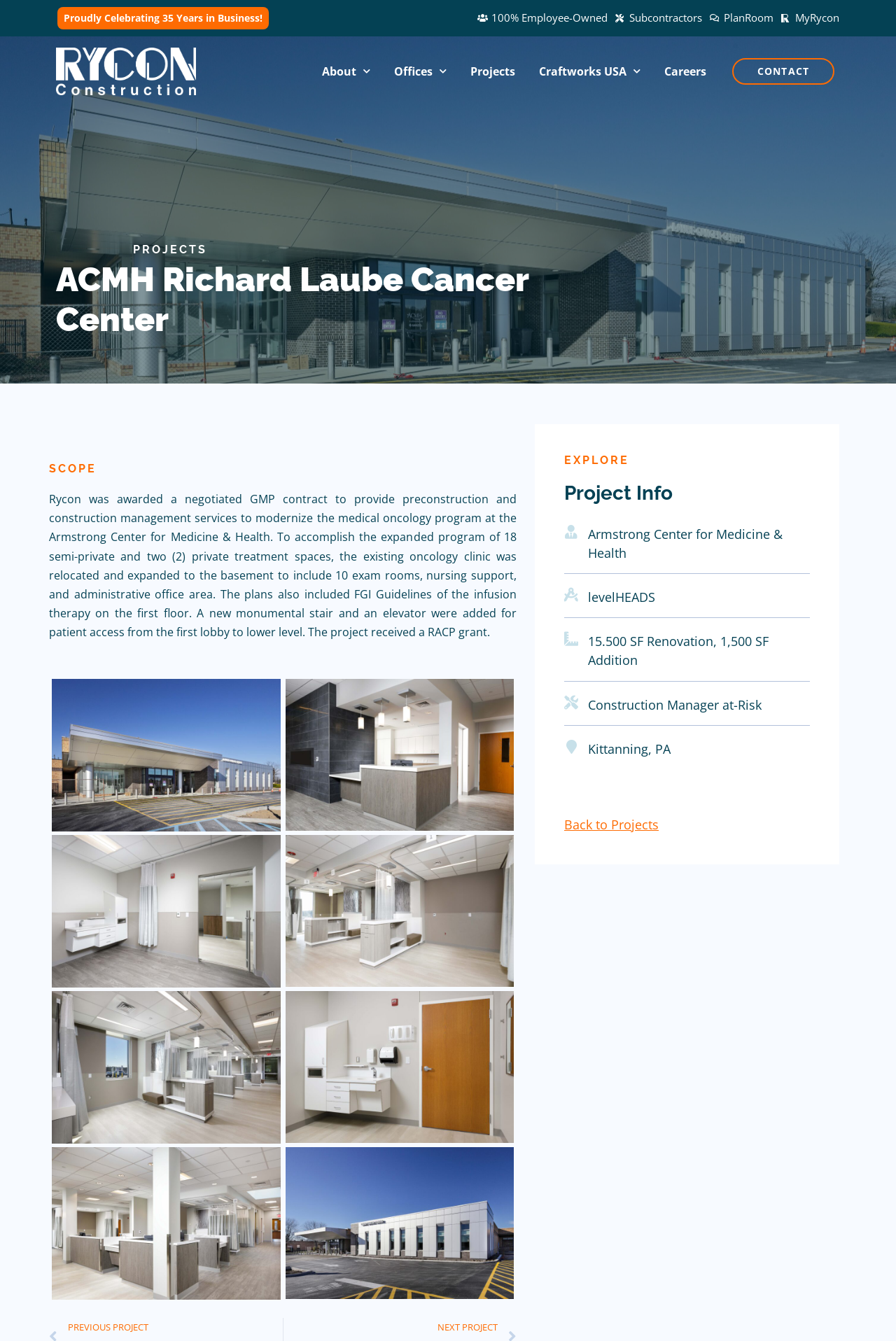What is the name of the cancer center?
Answer briefly with a single word or phrase based on the image.

ACMH Richard Laube Cancer Center